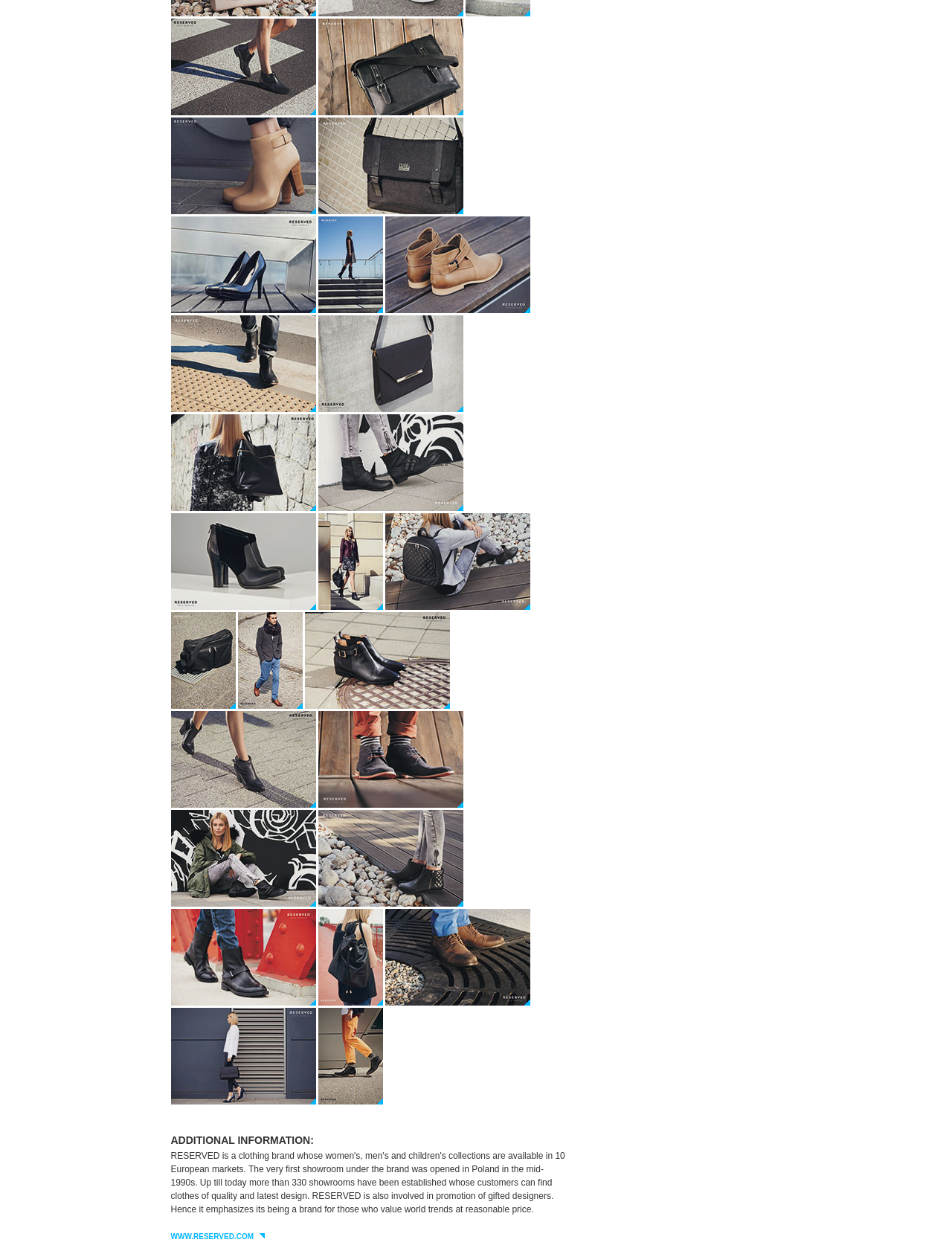Provide the bounding box coordinates for the area that should be clicked to complete the instruction: "Download high quality".

[0.334, 0.085, 0.486, 0.094]